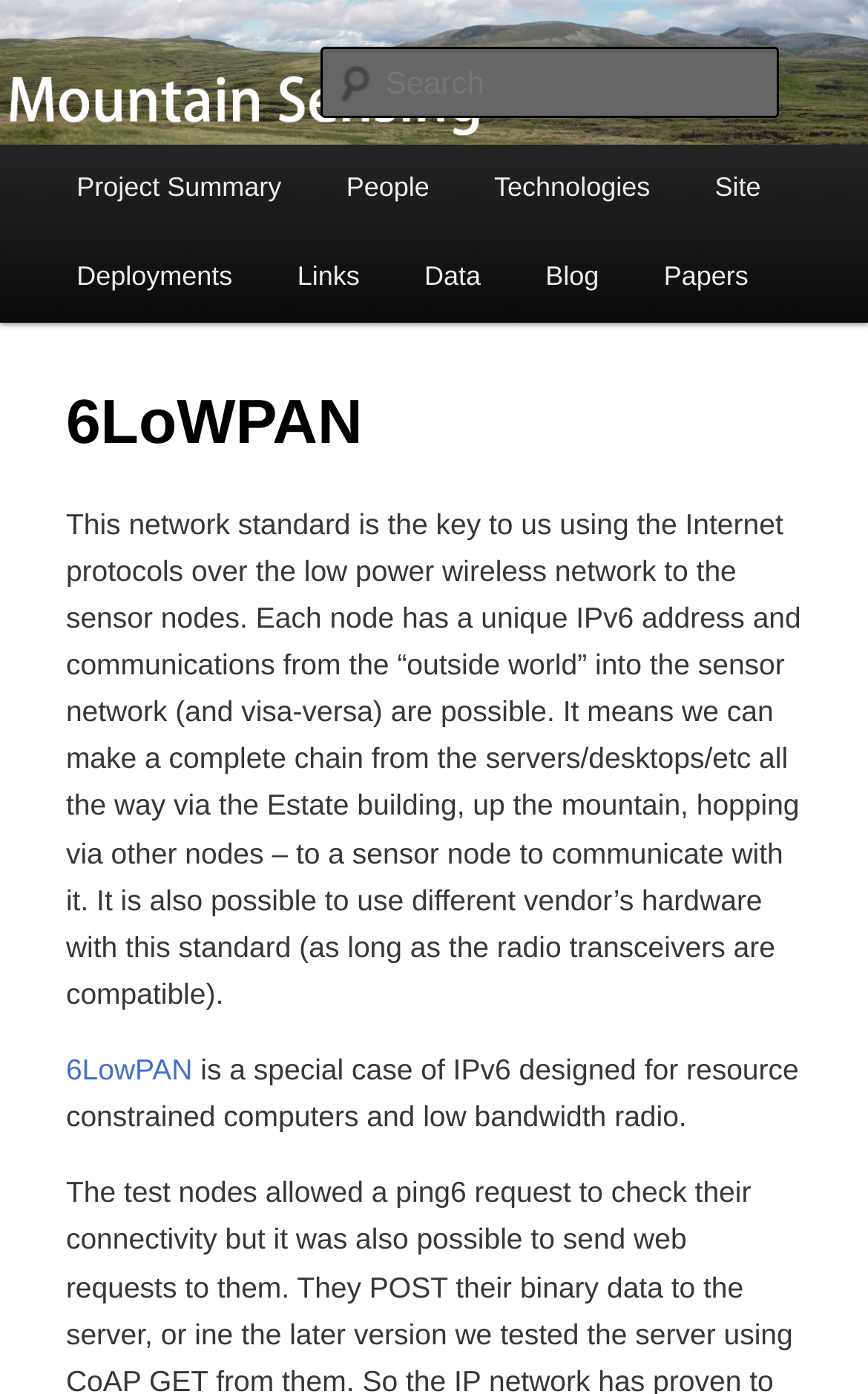What is the relationship between 6LoWPAN and IPv6?
Look at the screenshot and provide an in-depth answer.

According to the webpage, 6LoWPAN is a special case of IPv6 designed for resource-constrained computers and low-bandwidth radio. This indicates that 6LoWPAN is a variant of IPv6 that is optimized for use in low-power wireless networks.